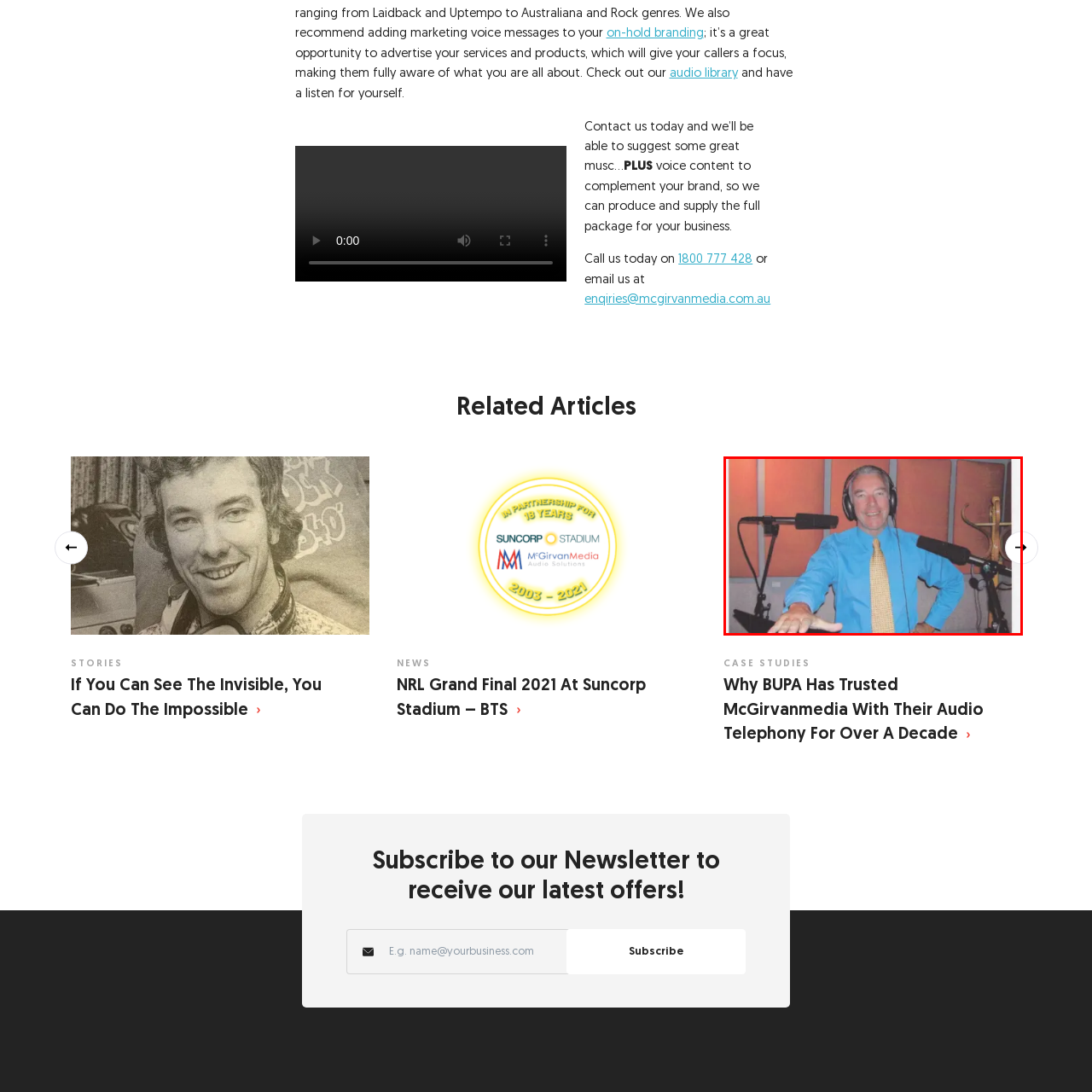Focus on the image marked by the red bounding box and offer an in-depth answer to the subsequent question based on the visual content: What is the purpose of the panels on the studio walls?

The panels on the studio walls are for soundproofing, creating an ideal acoustic environment for high-quality sound production. This is essential for recording audio, as it helps to minimize echo and external noise.